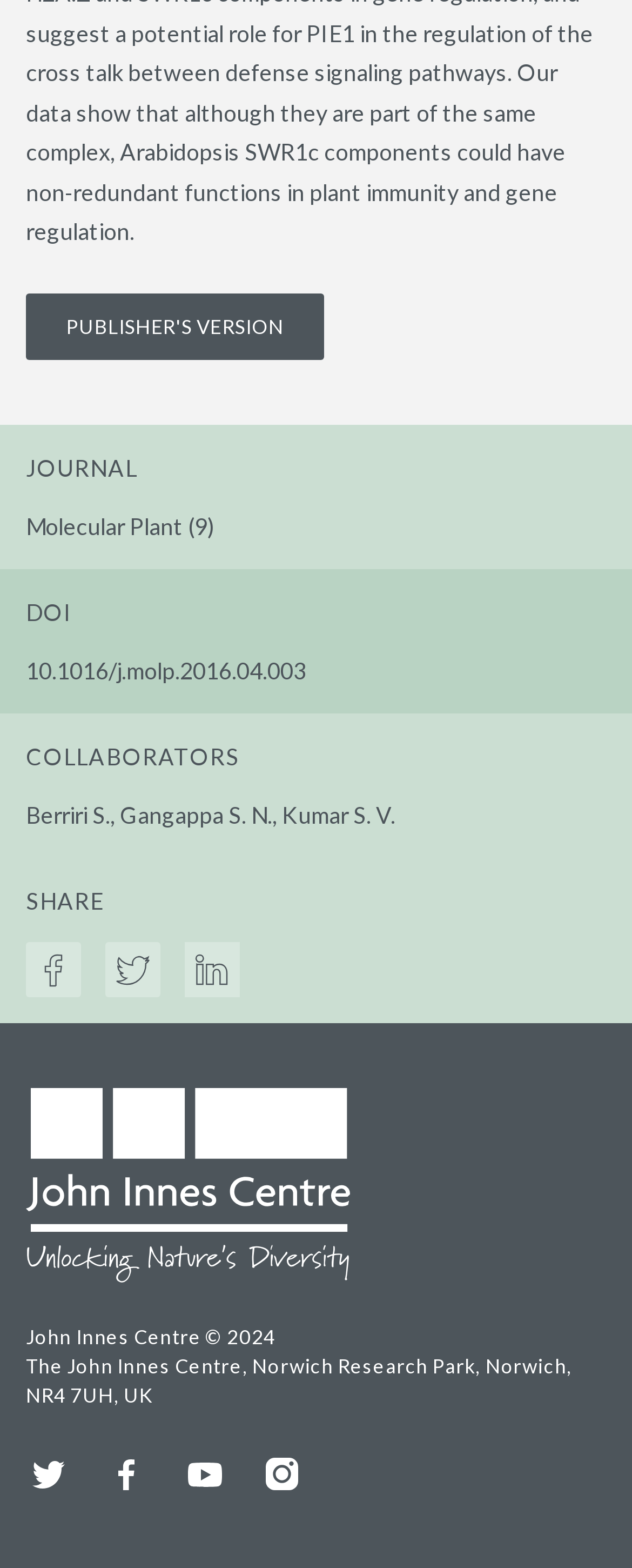Predict the bounding box for the UI component with the following description: "Publisher's Version".

[0.041, 0.187, 0.514, 0.229]